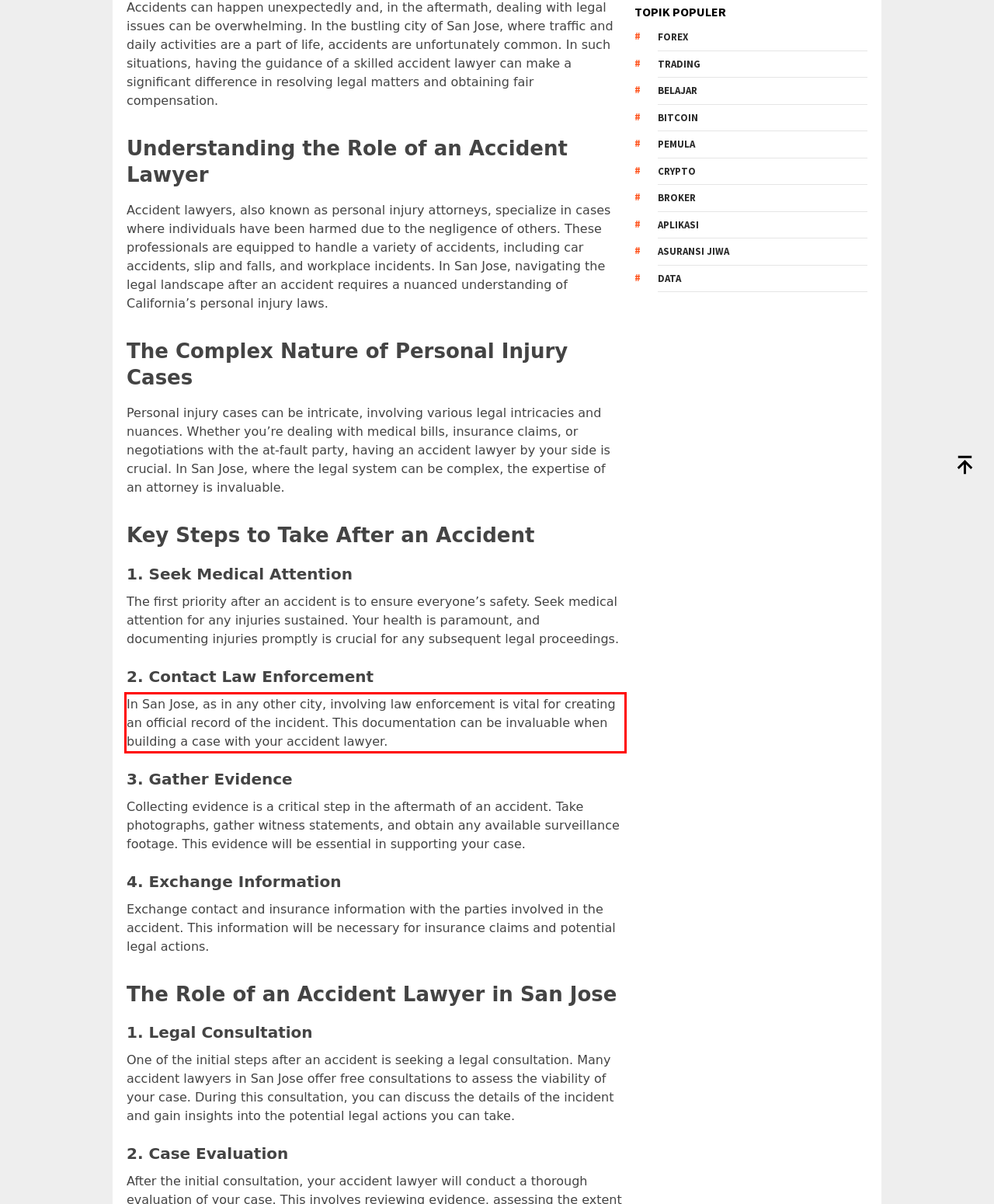View the screenshot of the webpage and identify the UI element surrounded by a red bounding box. Extract the text contained within this red bounding box.

In San Jose, as in any other city, involving law enforcement is vital for creating an official record of the incident. This documentation can be invaluable when building a case with your accident lawyer.